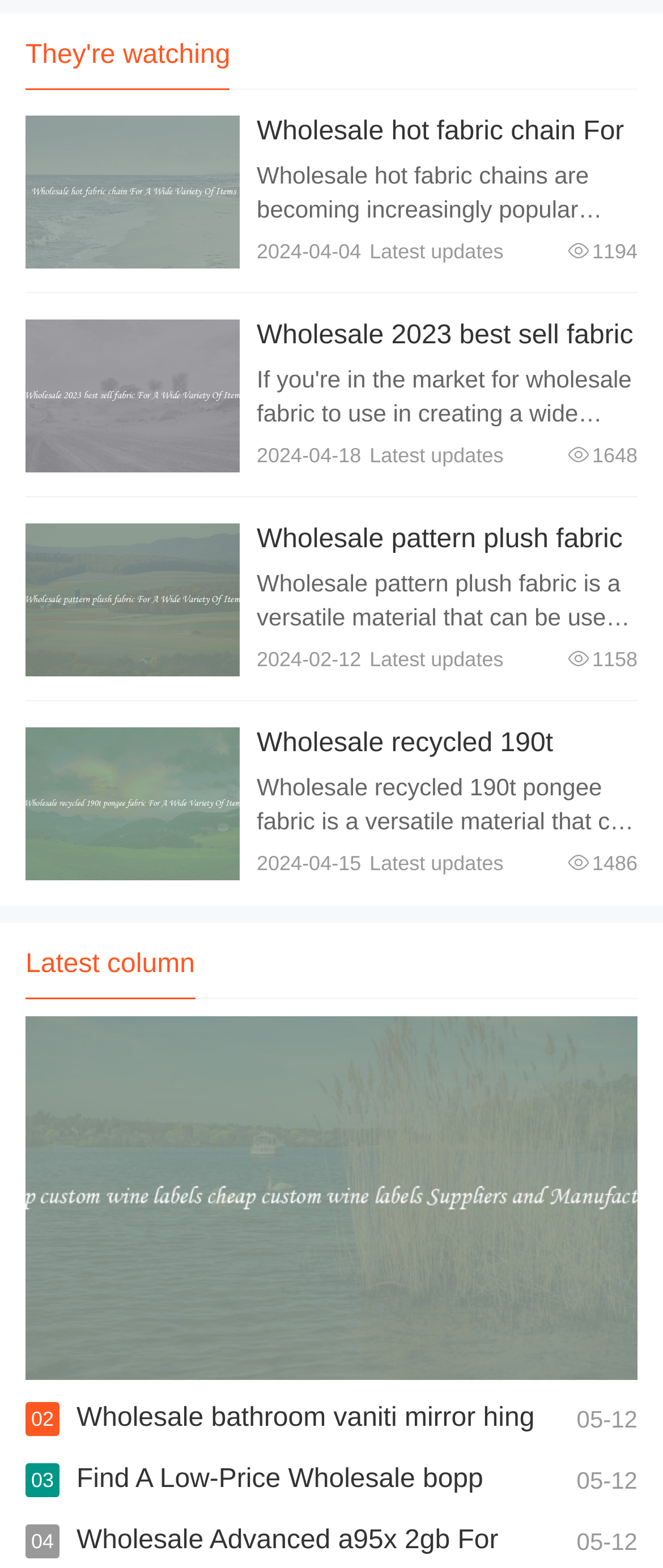Given the following UI element description: "View details", find the bounding box coordinates in the webpage screenshot.

[0.038, 0.463, 0.362, 0.561]